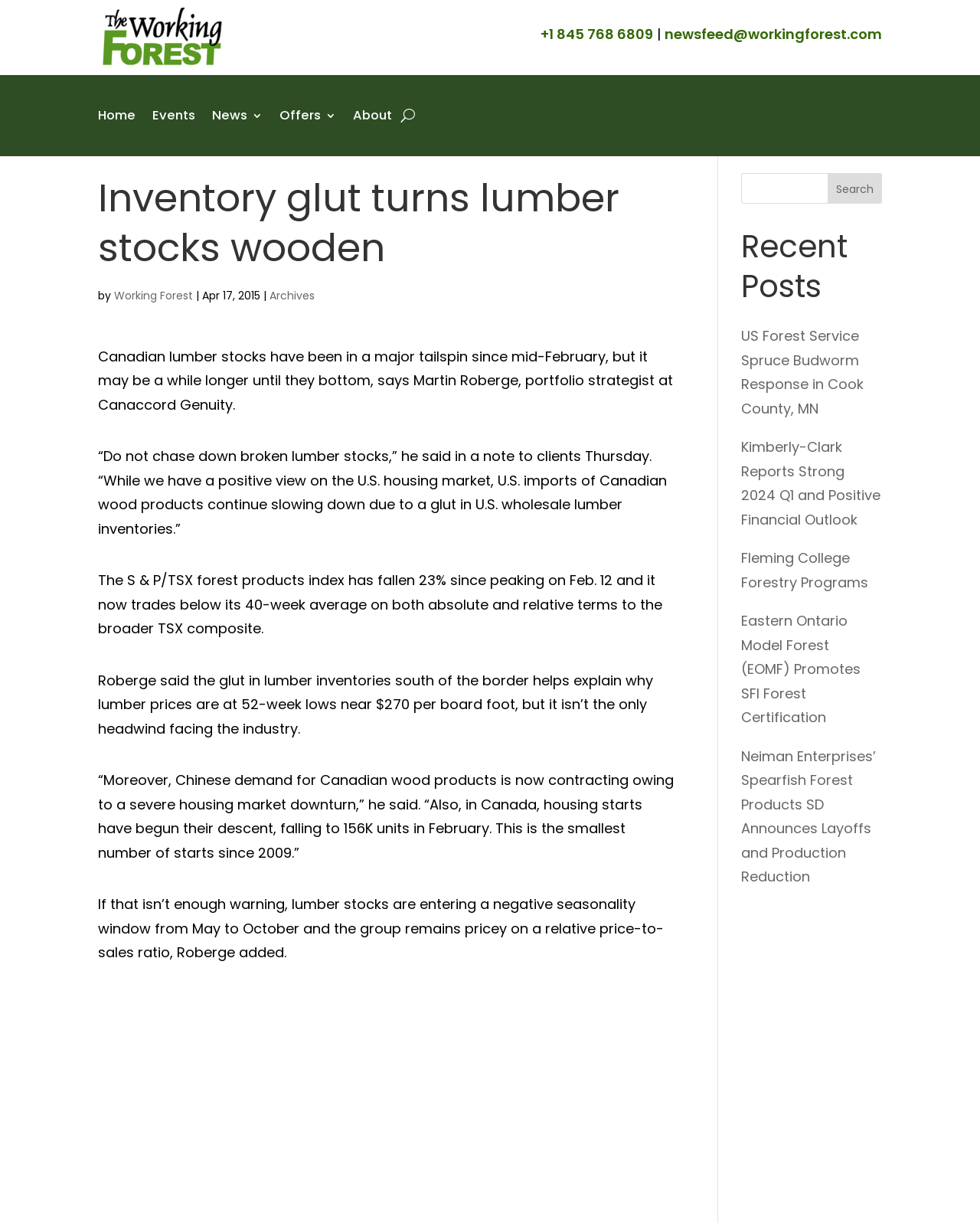Identify the bounding box coordinates of the clickable region to carry out the given instruction: "View the Archives".

[0.275, 0.236, 0.321, 0.248]